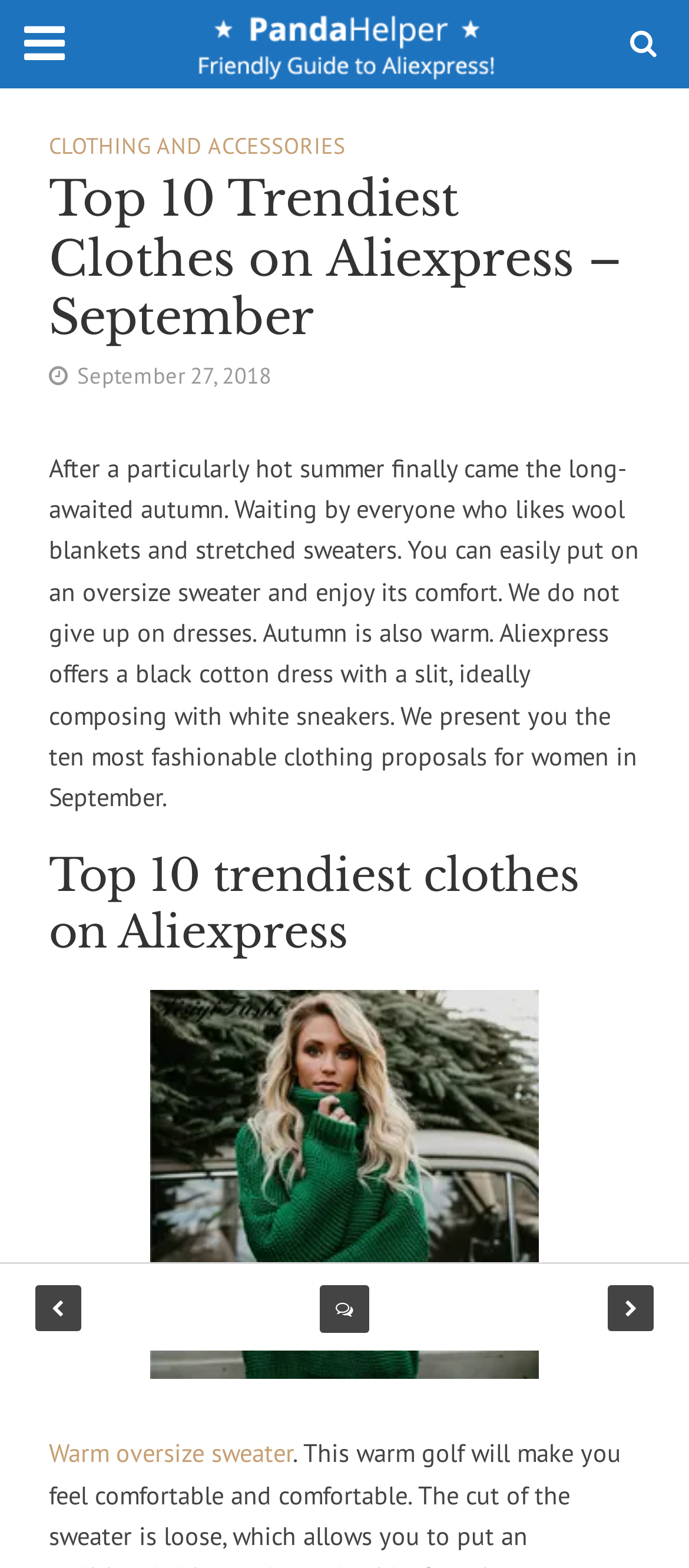What is the type of sweater mentioned in the text?
From the screenshot, supply a one-word or short-phrase answer.

Oversize sweater